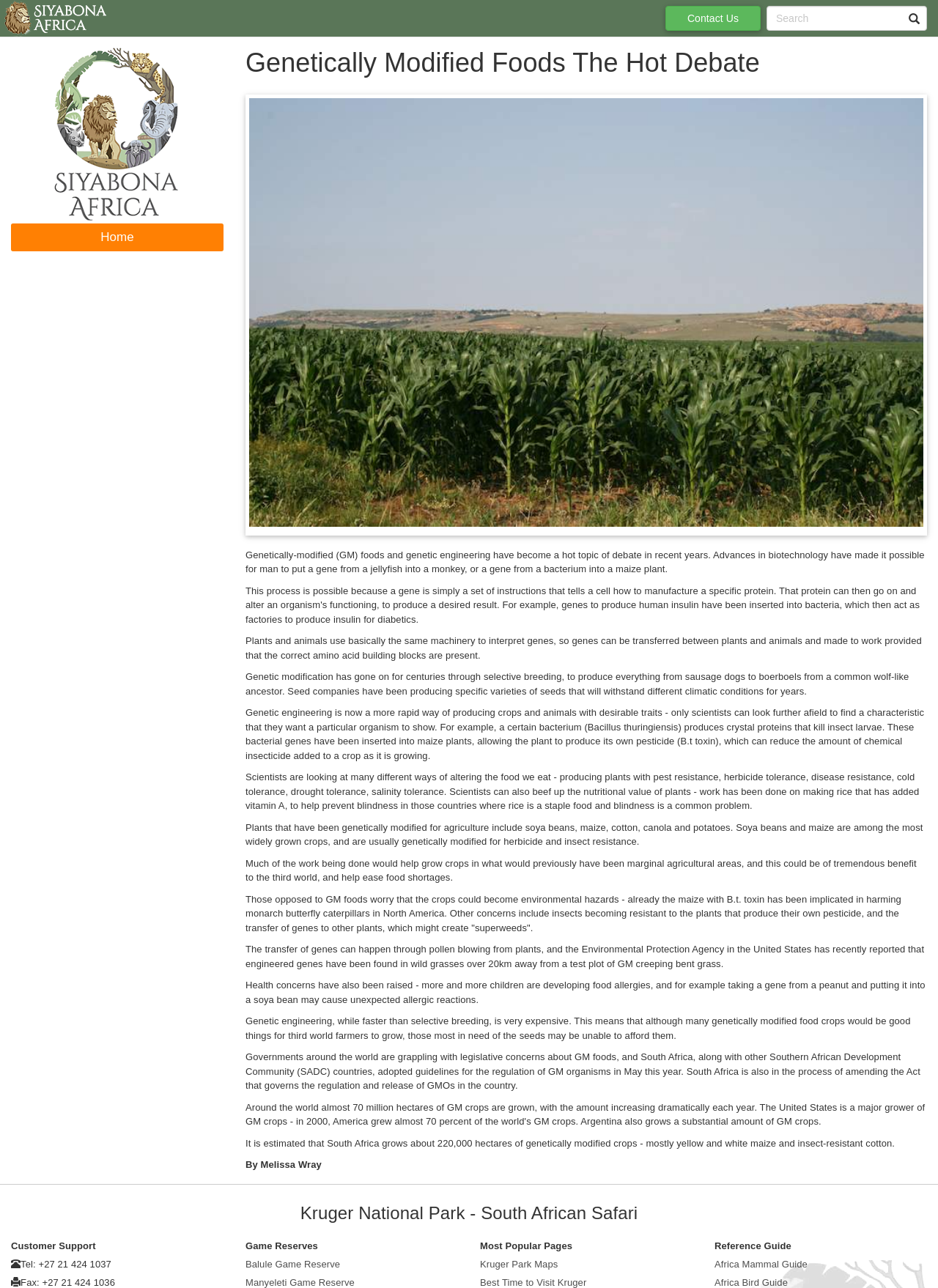What is the name of the author of the article? Observe the screenshot and provide a one-word or short phrase answer.

Melissa Wray